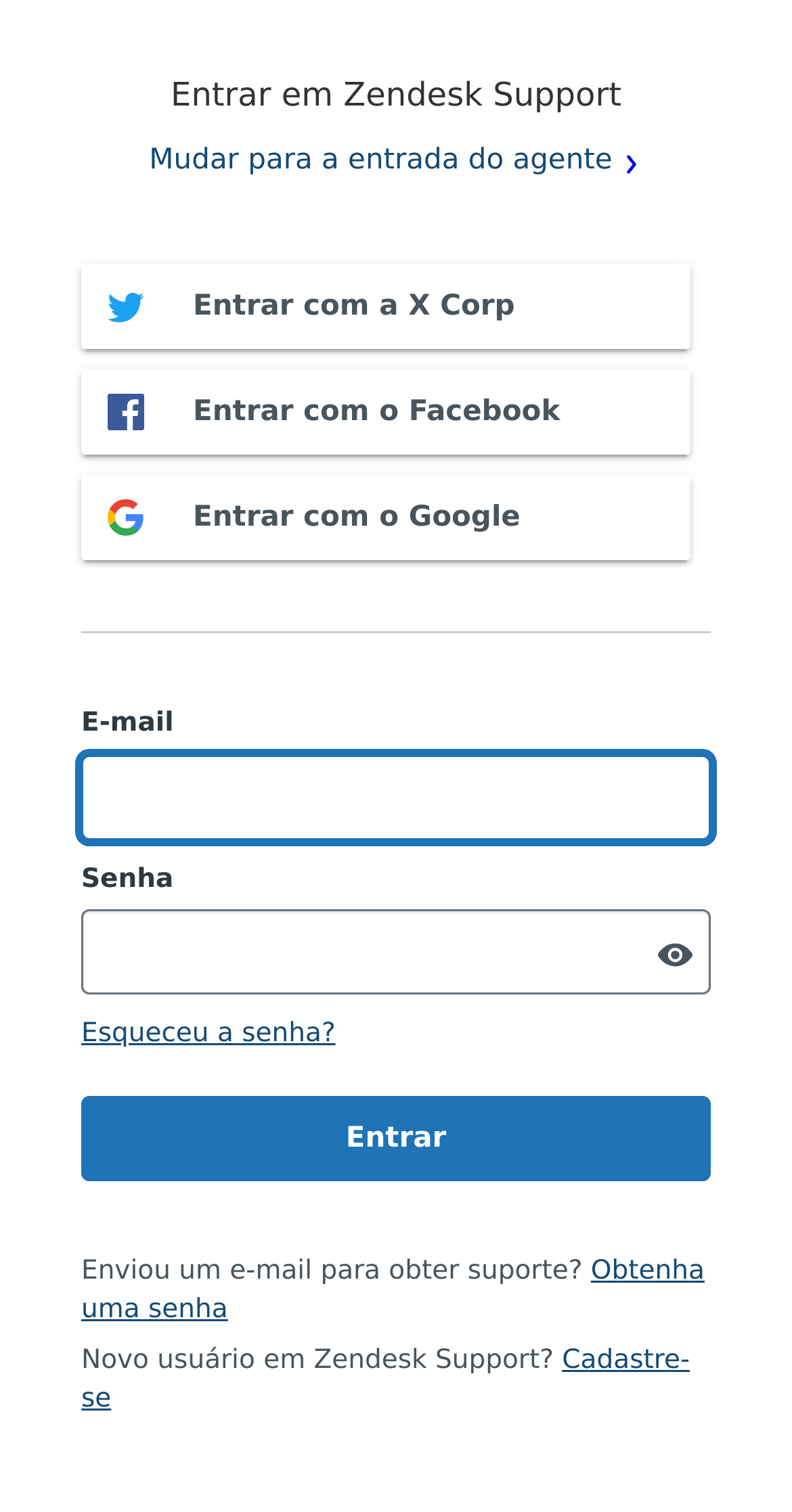What is the purpose of this webpage?
With the help of the image, please provide a detailed response to the question.

Based on the webpage structure and elements, it appears that the primary function of this webpage is to allow users to log in to their Zendesk Support accounts. The presence of input fields for email and password, as well as links to alternative login methods, suggests that the webpage is designed for users to access their accounts.